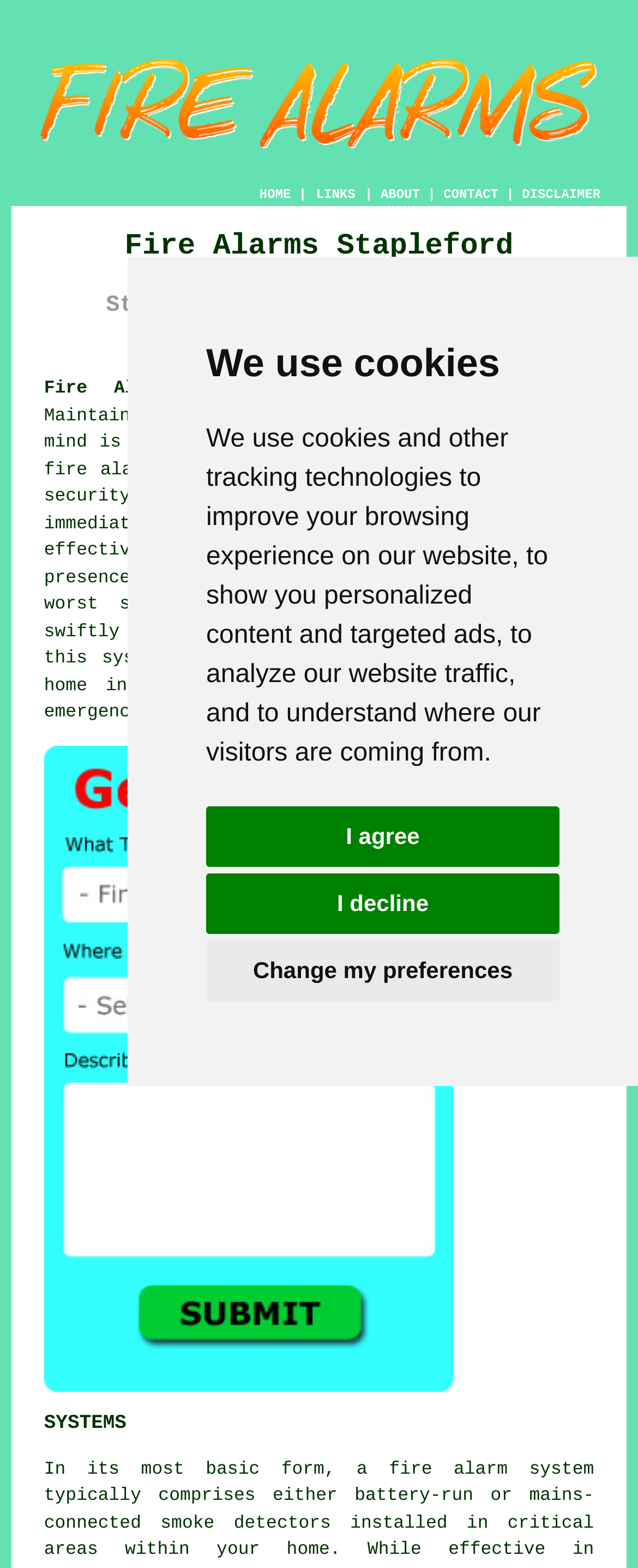Use a single word or phrase to answer the question: 
What is the location served by the fire alarm installation services?

Stapleford, Nottinghamshire